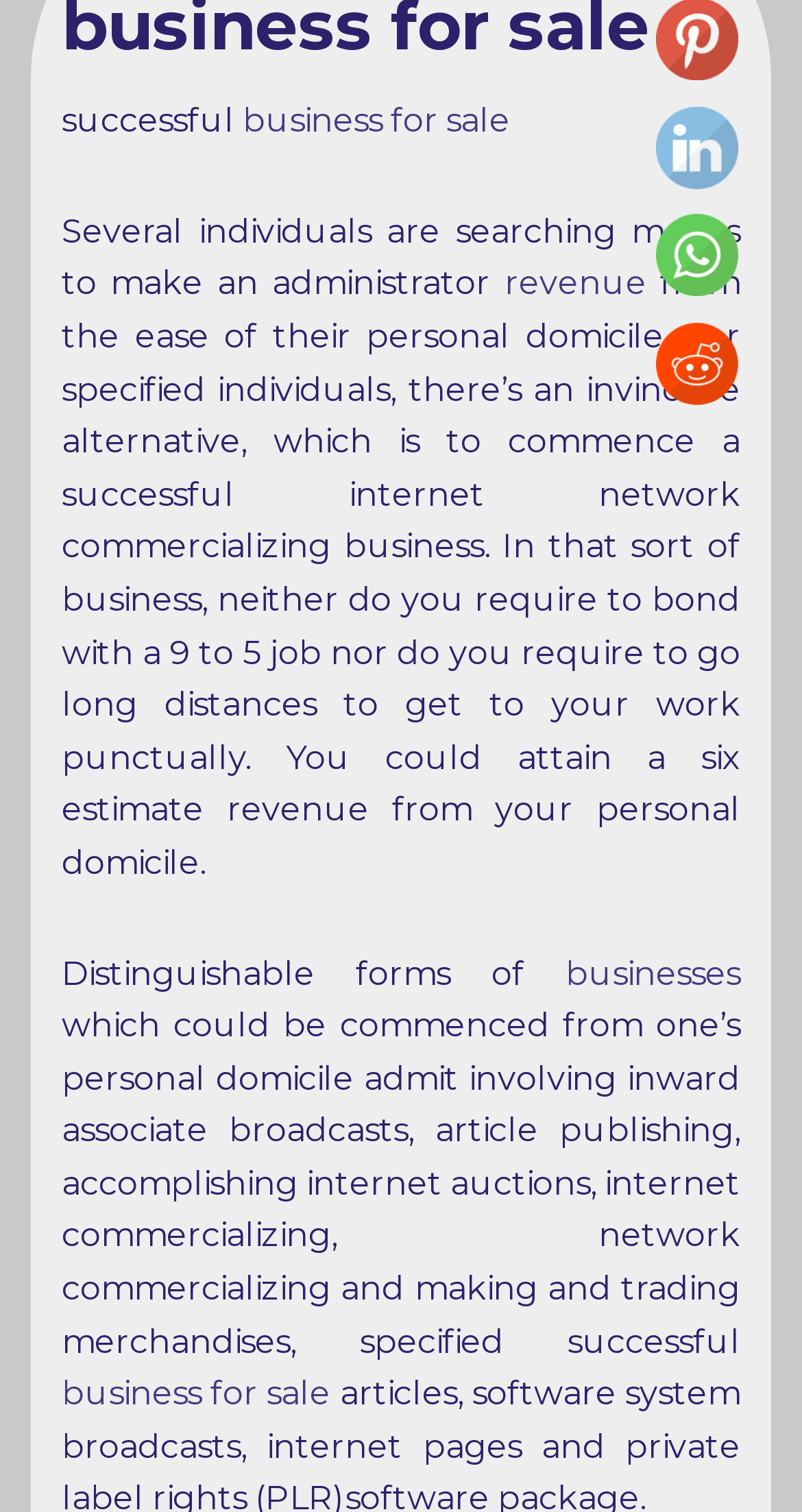Locate the bounding box of the UI element defined by this description: "alt="WhatsApp" title="WhatsApp"". The coordinates should be given as four float numbers between 0 and 1, formatted as [left, top, right, bottom].

[0.821, 0.143, 0.923, 0.197]